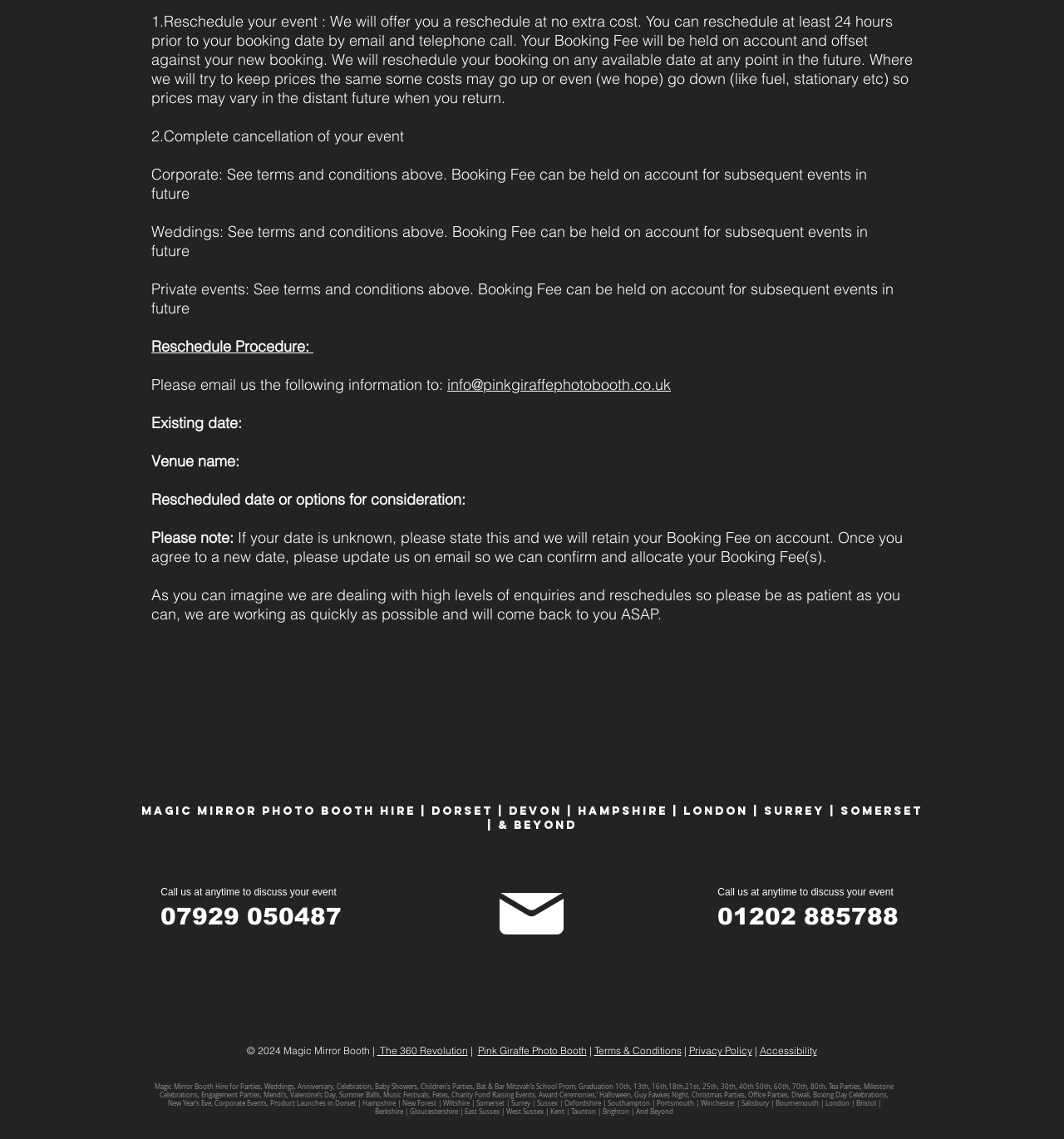Please provide a comprehensive answer to the question based on the screenshot: What is the copyright year of Magic Mirror Booth?

I found the copyright year by looking at the StaticText element with the OCR text '© 2024 Magic Mirror Booth |' which indicates the copyright year.